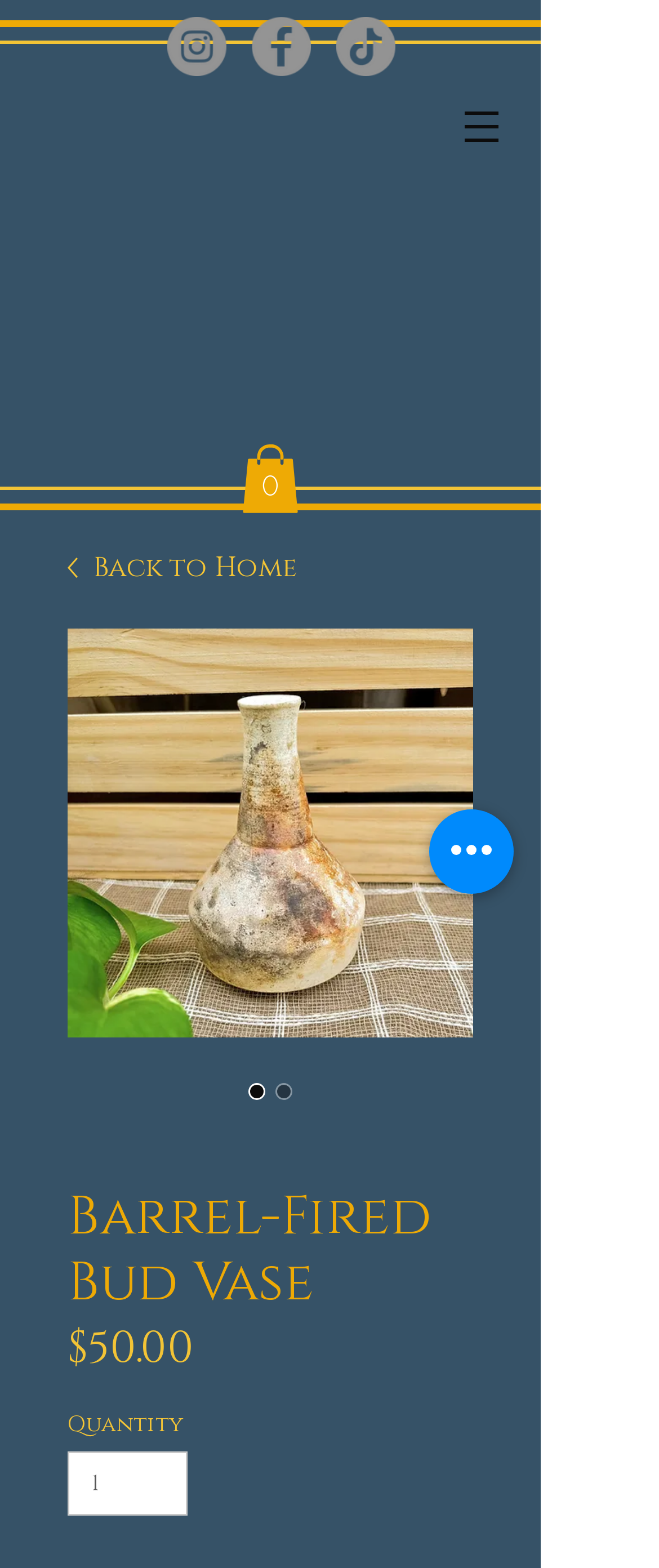Locate and extract the text of the main heading on the webpage.

Barrel-Fired Bud Vase